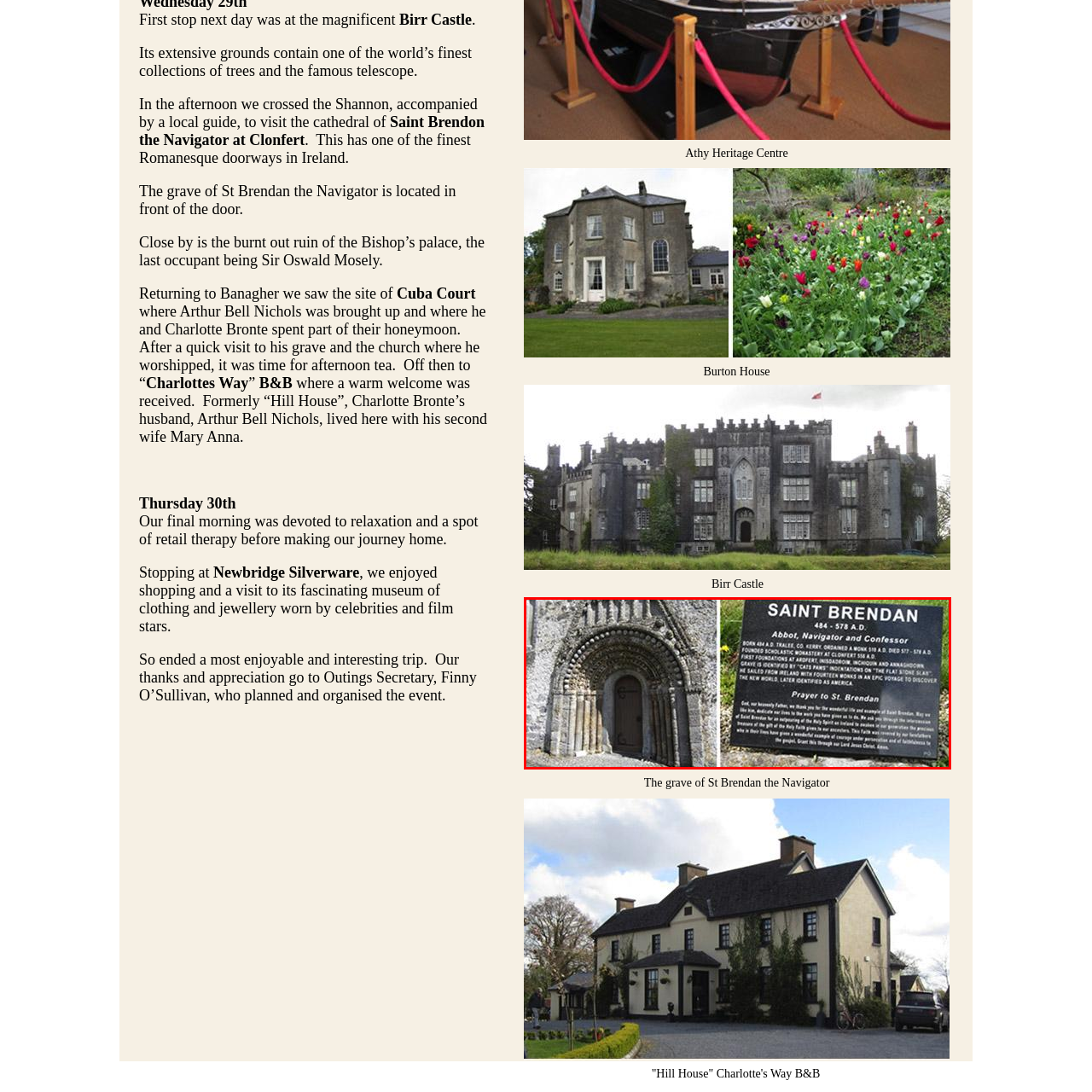What is the name of the monastery established by Saint Brendan?
Concentrate on the image bordered by the red bounding box and offer a comprehensive response based on the image details.

According to the caption, the plaque on the right provides information about Saint Brendan, including his role in establishing the Clonfert Monastery.